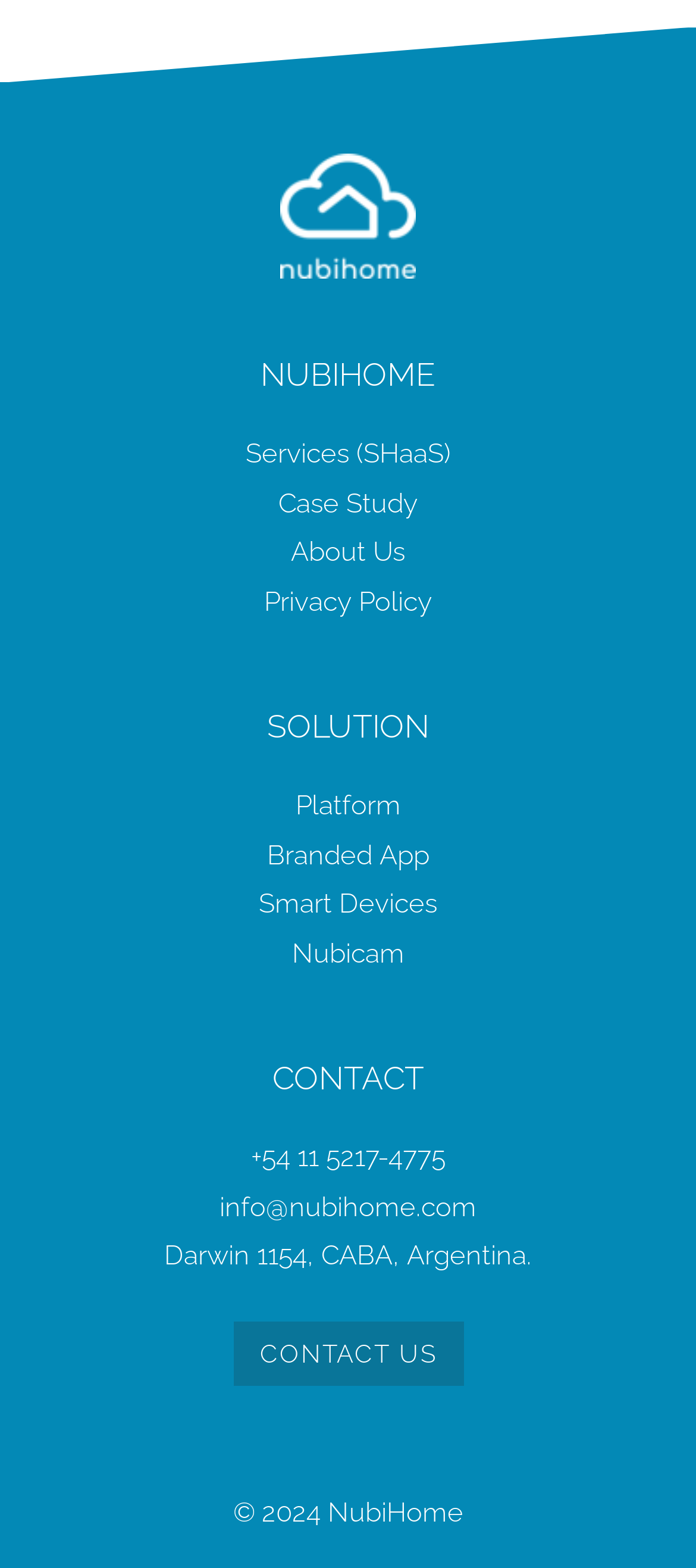Please specify the bounding box coordinates of the area that should be clicked to accomplish the following instruction: "View Case Study". The coordinates should consist of four float numbers between 0 and 1, i.e., [left, top, right, bottom].

[0.4, 0.31, 0.6, 0.331]